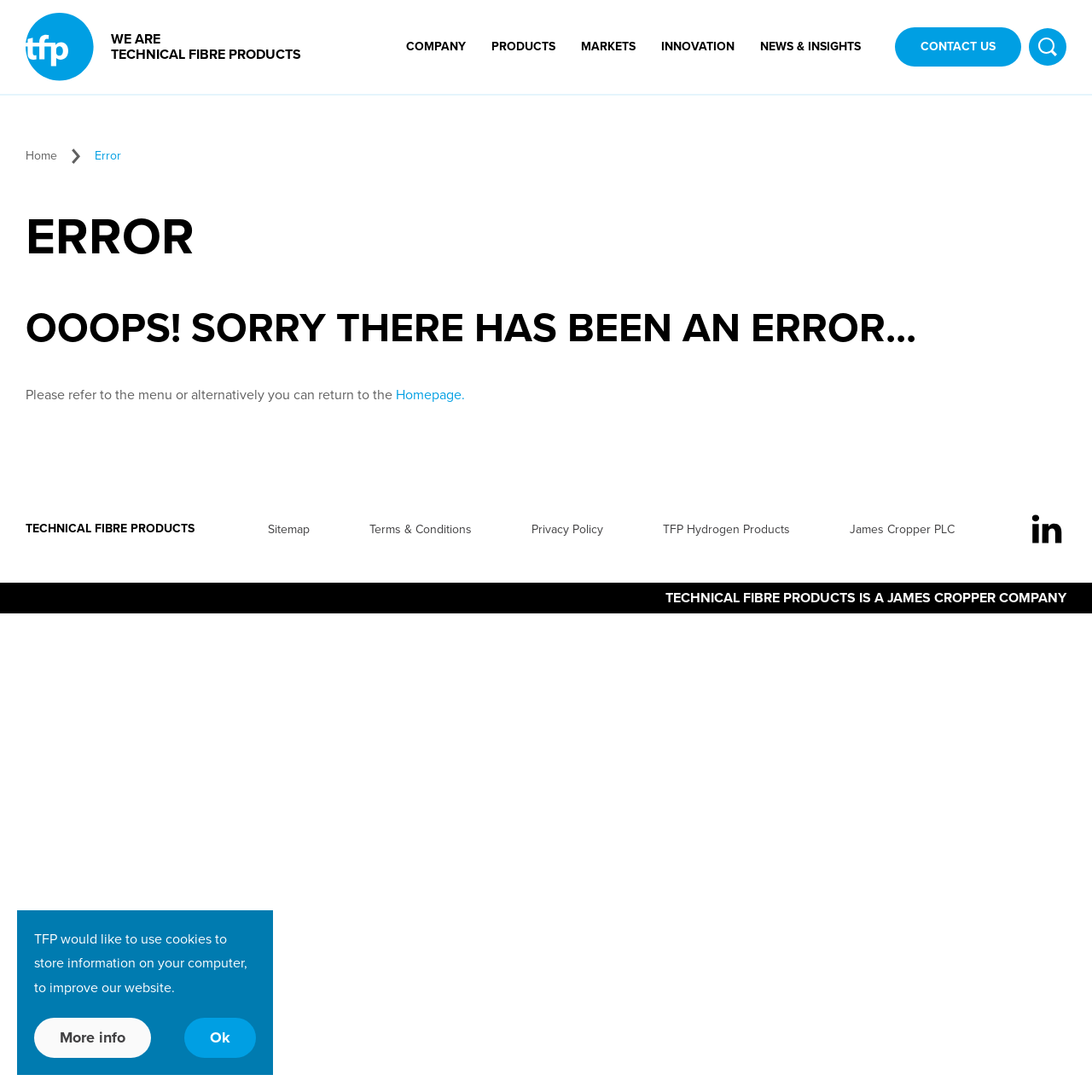Present a detailed account of what is displayed on the webpage.

The webpage is an error page for Technical Fibre Products. At the top, there is a logo with the company name "WE ARE TECHNICAL FIBRE PRODUCTS" in bold font, accompanied by two small graphics symbols. Below the logo, there is a navigation menu with five links: "COMPANY", "PRODUCTS", "MARKETS", "INNOVATION", and "NEWS & INSIGHTS". To the right of the navigation menu, there is a "CONTACT US" link and a search button with a magnifying glass icon.

The main content of the page is an error message, which is divided into three sections. The first section has a heading "ERROR" in large font, followed by the text "OOOPS! SORRY THERE HAS BEEN AN ERROR...". The second section provides a solution, stating "Please refer to the menu or alternatively you can return to the Homepage." The third section is a link to the Homepage.

At the bottom of the page, there is a section with the company name "TECHNICAL FIBRE PRODUCTS" and several links, including "Sitemap", "Terms & Conditions", "Privacy Policy", and others. There is also a link to the company's LinkedIn page, represented by the LinkedIn logo.

Finally, there is a cookie policy notification at the very bottom of the page, which informs users that the website uses cookies to store information on their computer. The notification provides a "More info" link and an "Ok" button to accept the cookies.